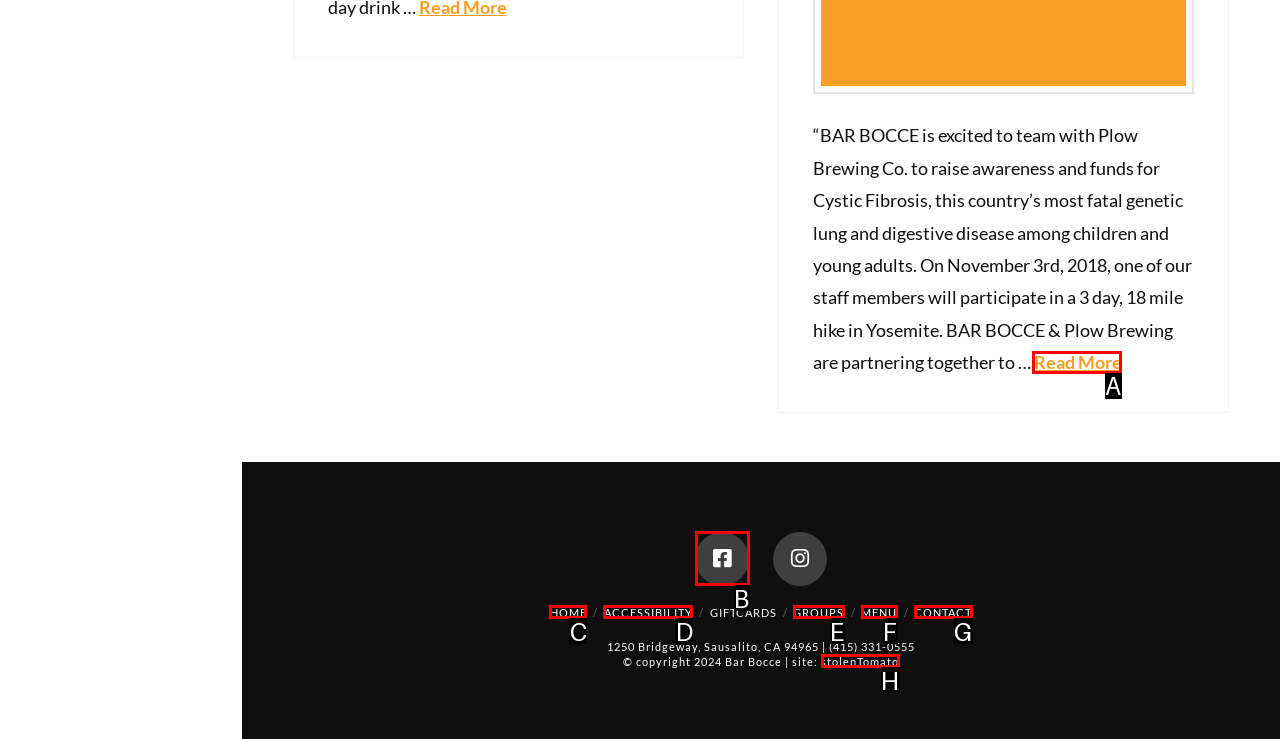Determine which option should be clicked to carry out this task: Read more about the event
State the letter of the correct choice from the provided options.

A